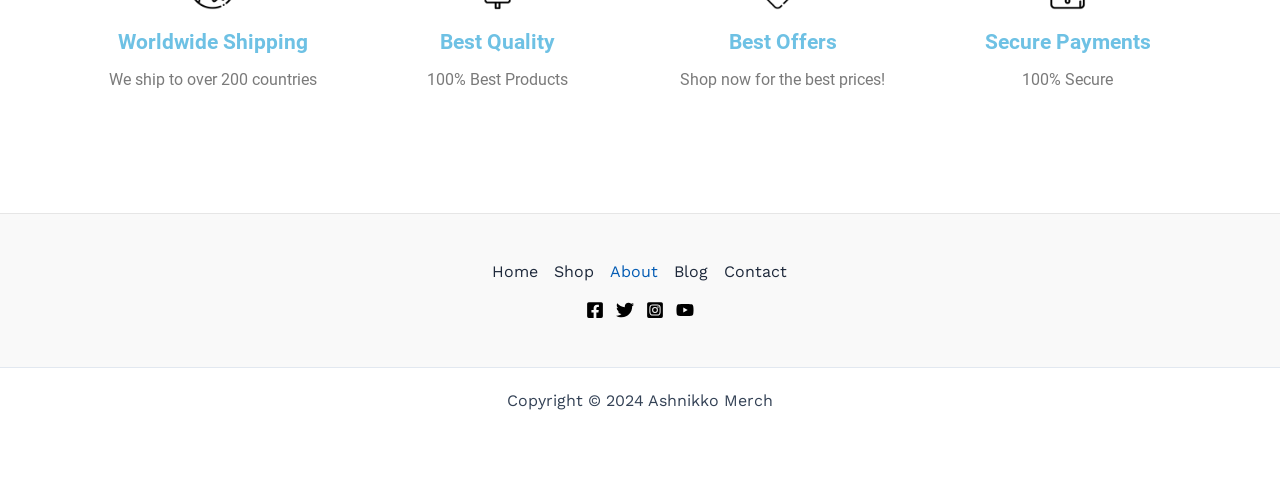What is the number of countries the website ships to?
Provide a thorough and detailed answer to the question.

The answer can be found in the first section of the webpage, where it says 'We ship to over 200 countries'.